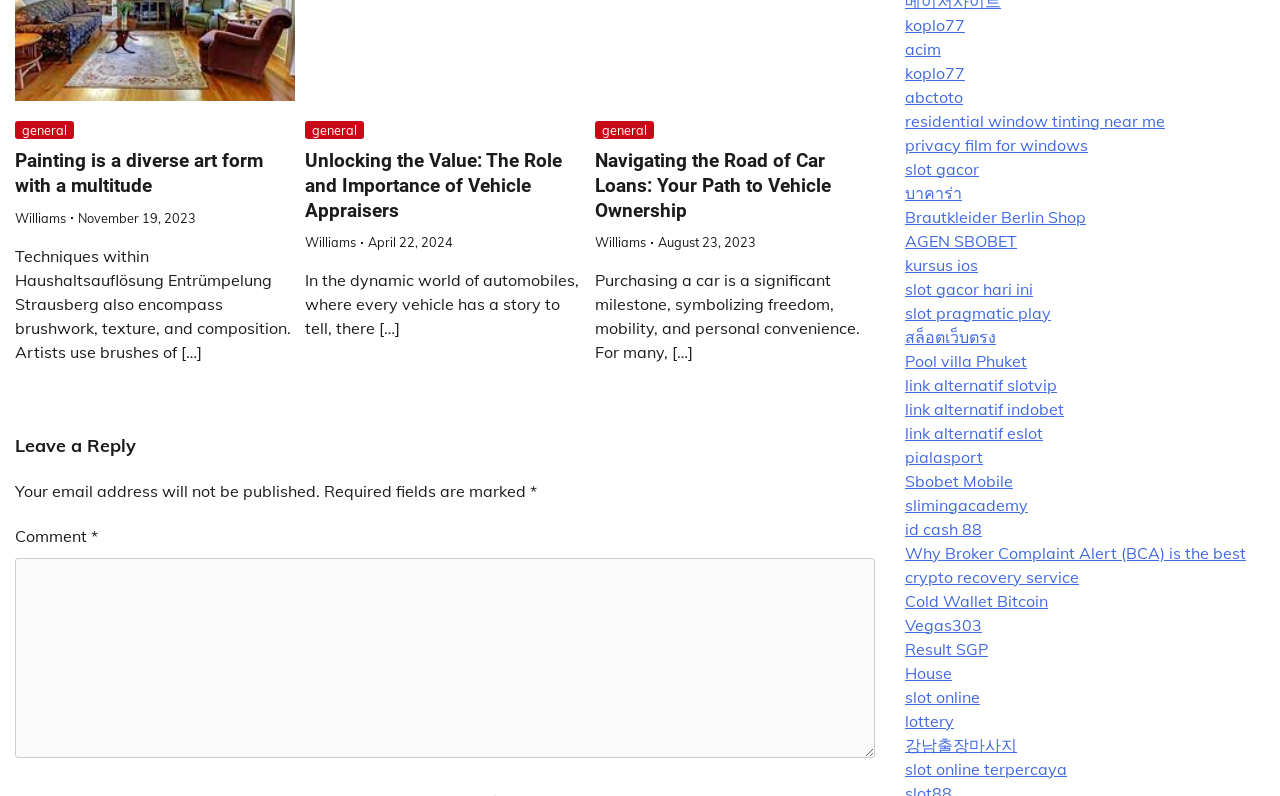What is the date of the article 'Unlocking the Value: The Role and Importance of Vehicle Appraisers'?
From the image, respond using a single word or phrase.

April 22, 2024